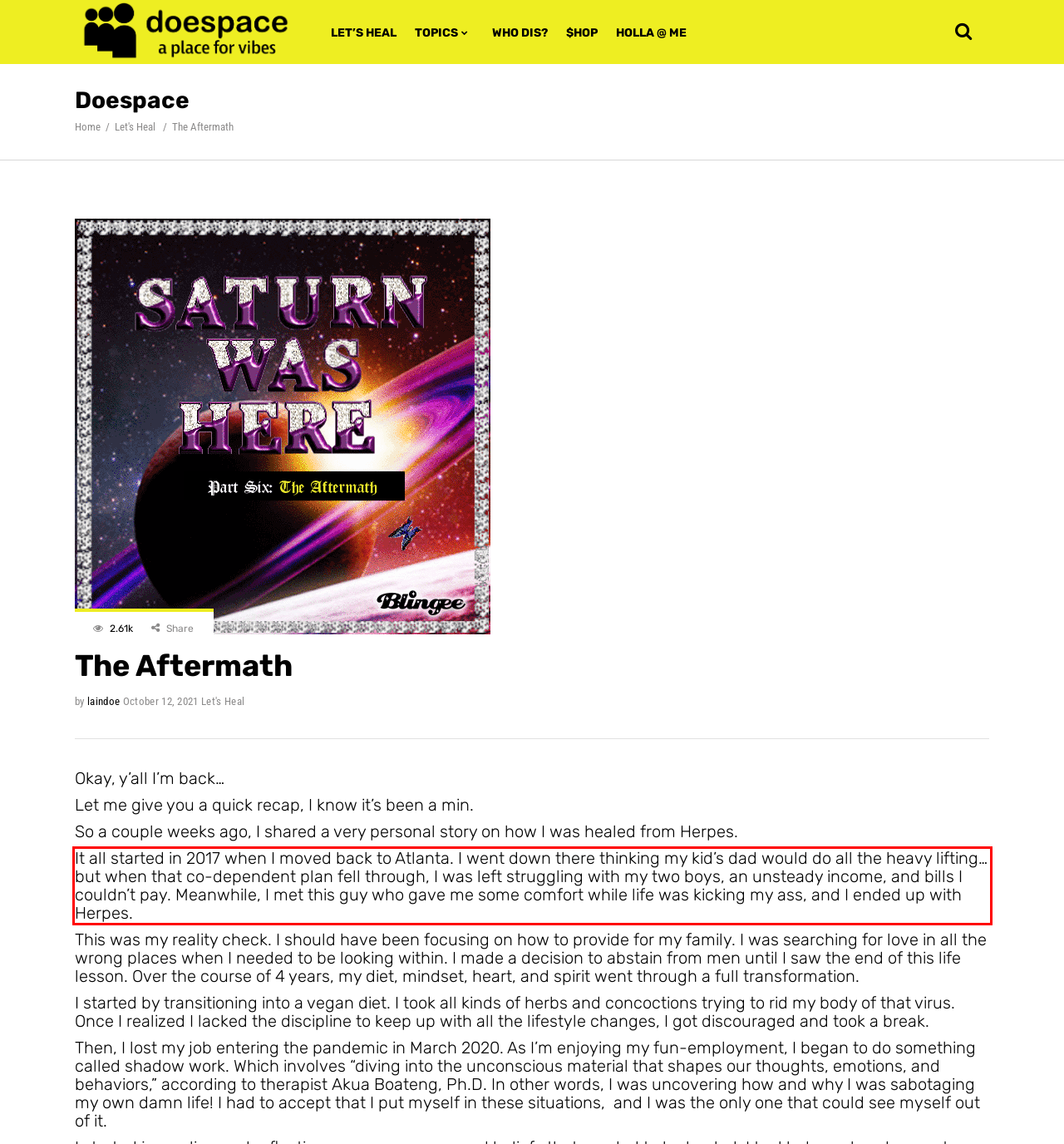You are given a webpage screenshot with a red bounding box around a UI element. Extract and generate the text inside this red bounding box.

It all started in 2017 when I moved back to Atlanta. I went down there thinking my kid’s dad would do all the heavy lifting…but when that co-dependent plan fell through, I was left struggling with my two boys, an unsteady income, and bills I couldn’t pay. Meanwhile, I met this guy who gave me some comfort while life was kicking my ass, and I ended up with Herpes.